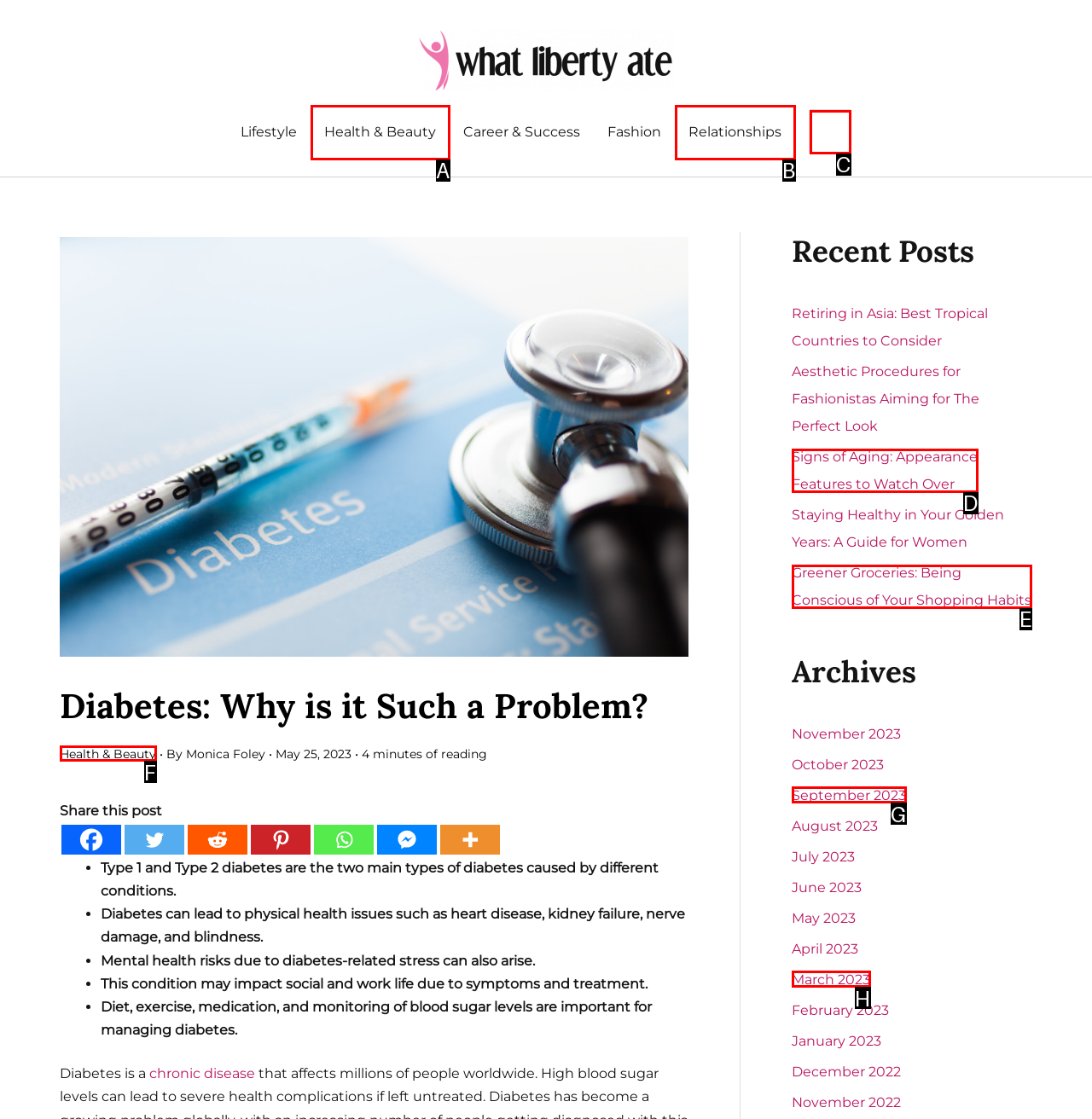Which option best describes: parent_node: Search for: name="s" placeholder="Search..."
Respond with the letter of the appropriate choice.

C